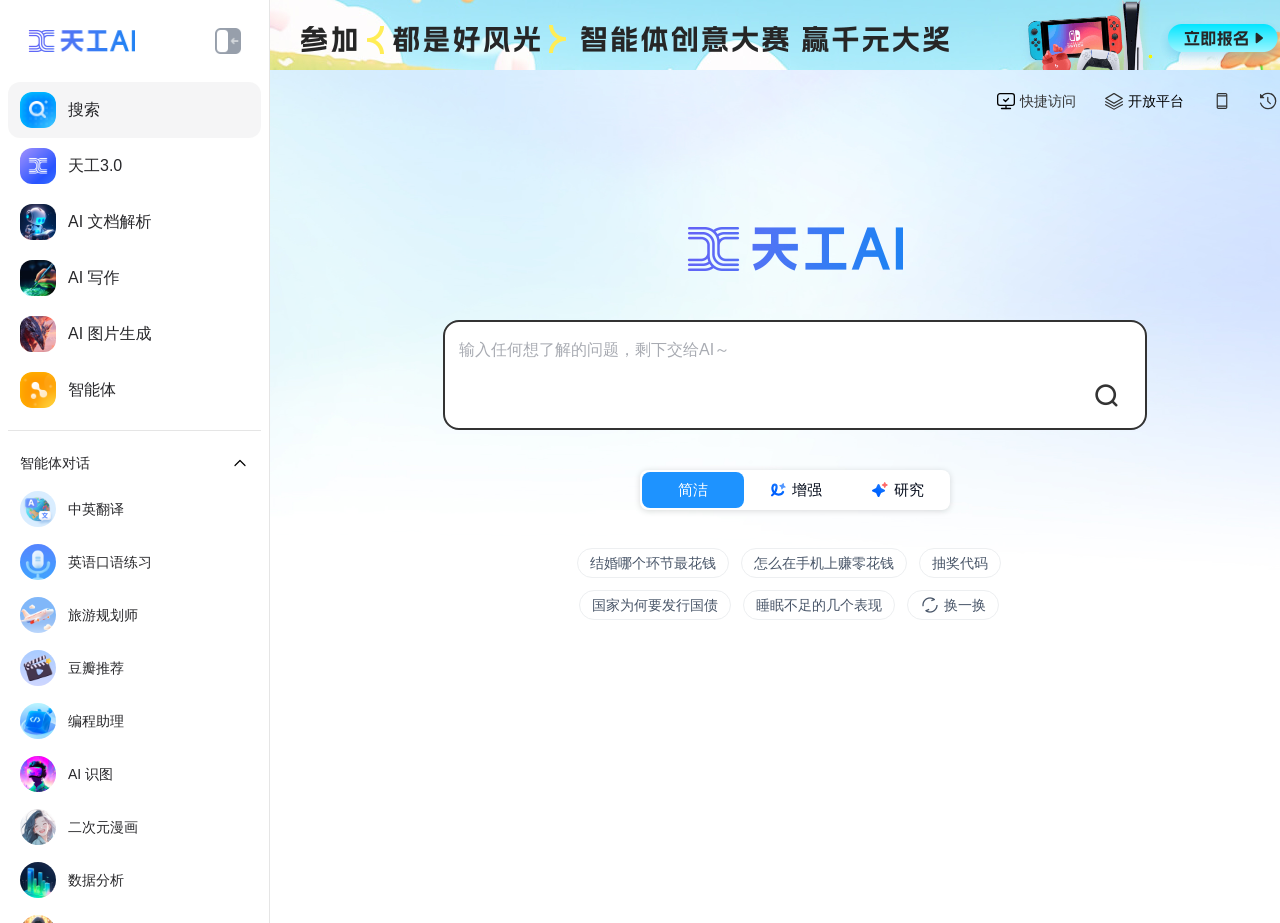Can you show the bounding box coordinates of the region to click on to complete the task described in the instruction: "Click the '换一换' button"?

[0.738, 0.647, 0.77, 0.664]